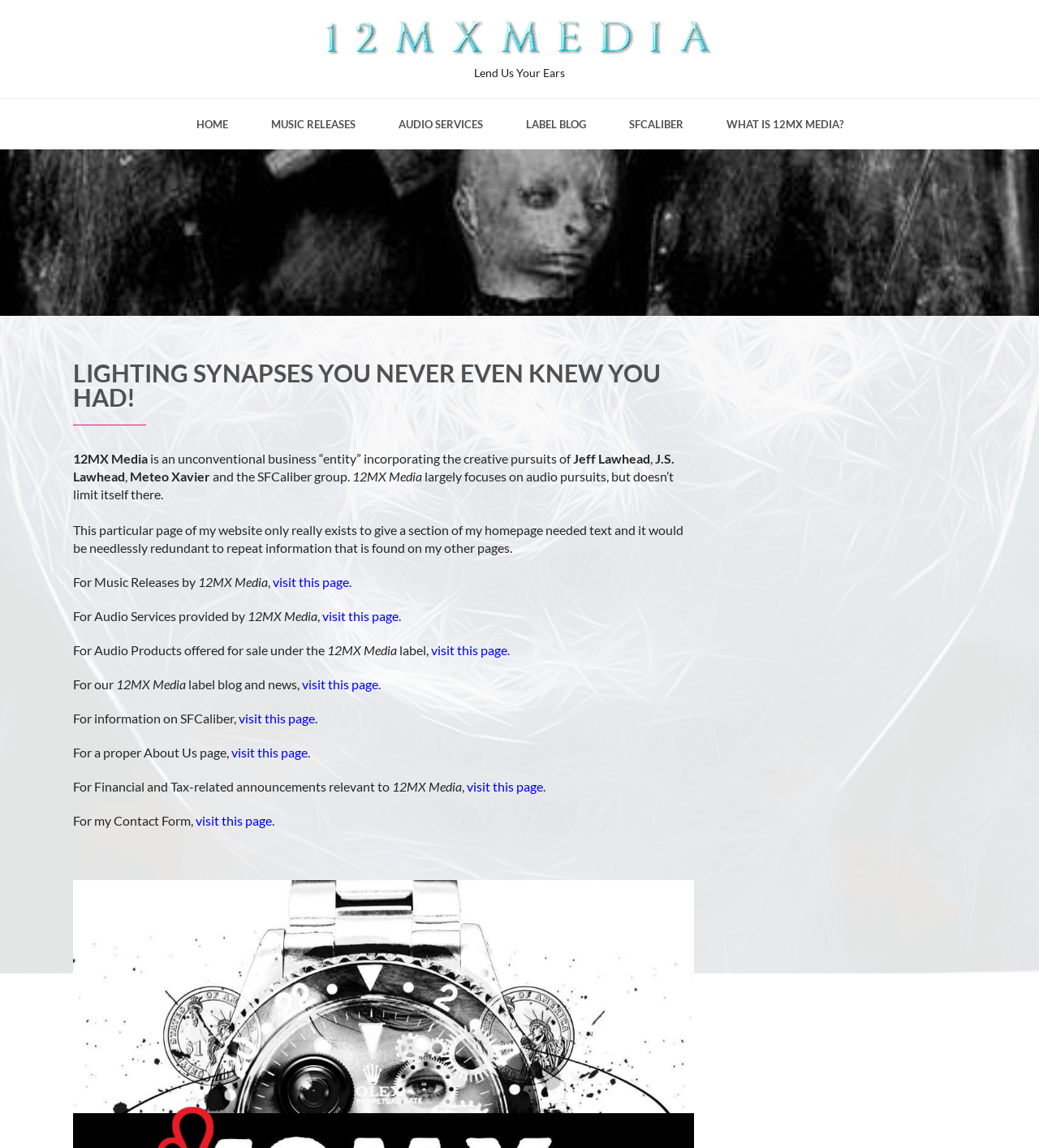Kindly provide the bounding box coordinates of the section you need to click on to fulfill the given instruction: "Know more about SFCALIBER".

[0.586, 0.086, 0.677, 0.13]